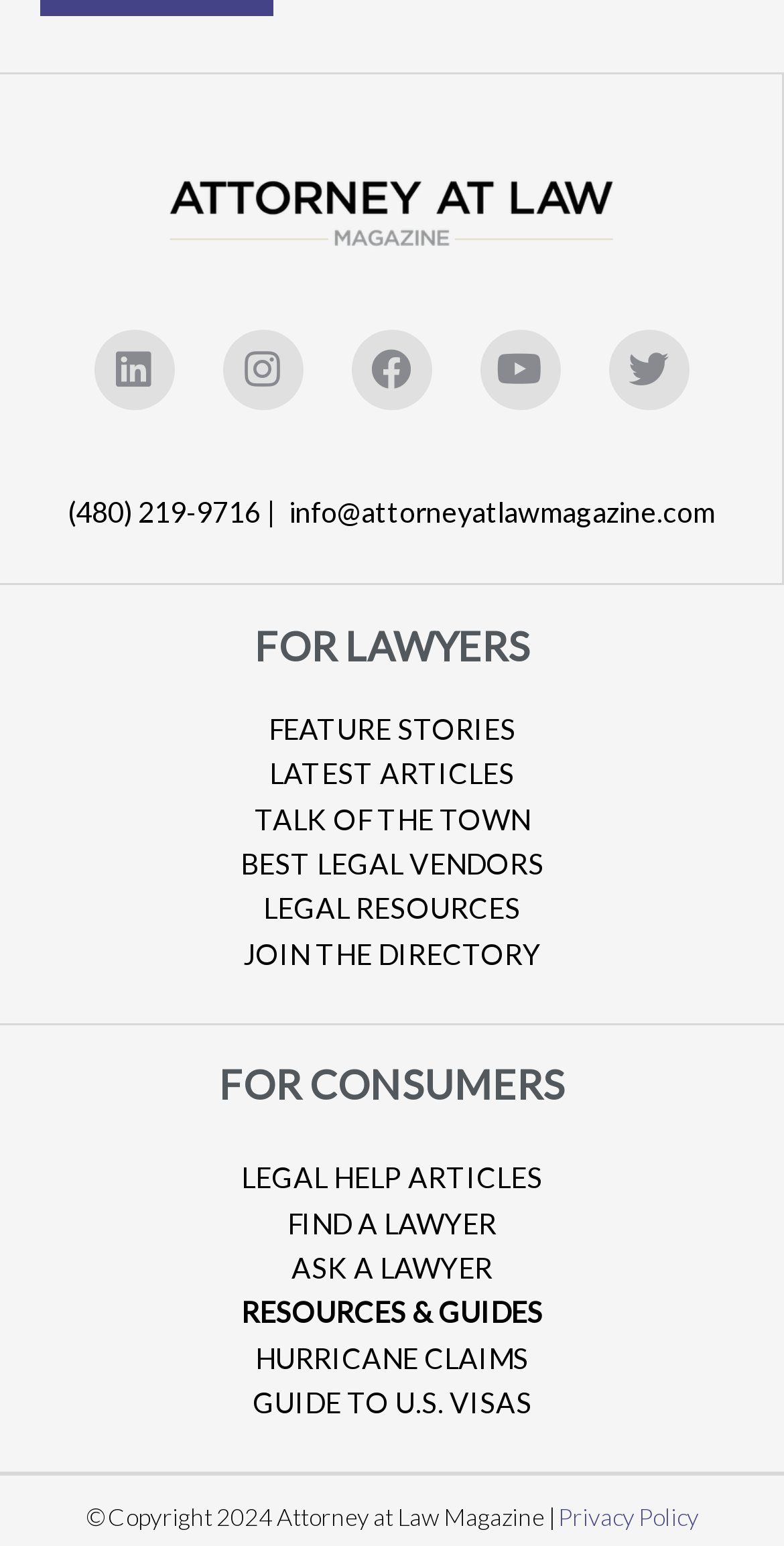Please locate the bounding box coordinates of the element that should be clicked to complete the given instruction: "Contact Attorney at Law Magazine via phone".

[0.086, 0.32, 0.36, 0.342]